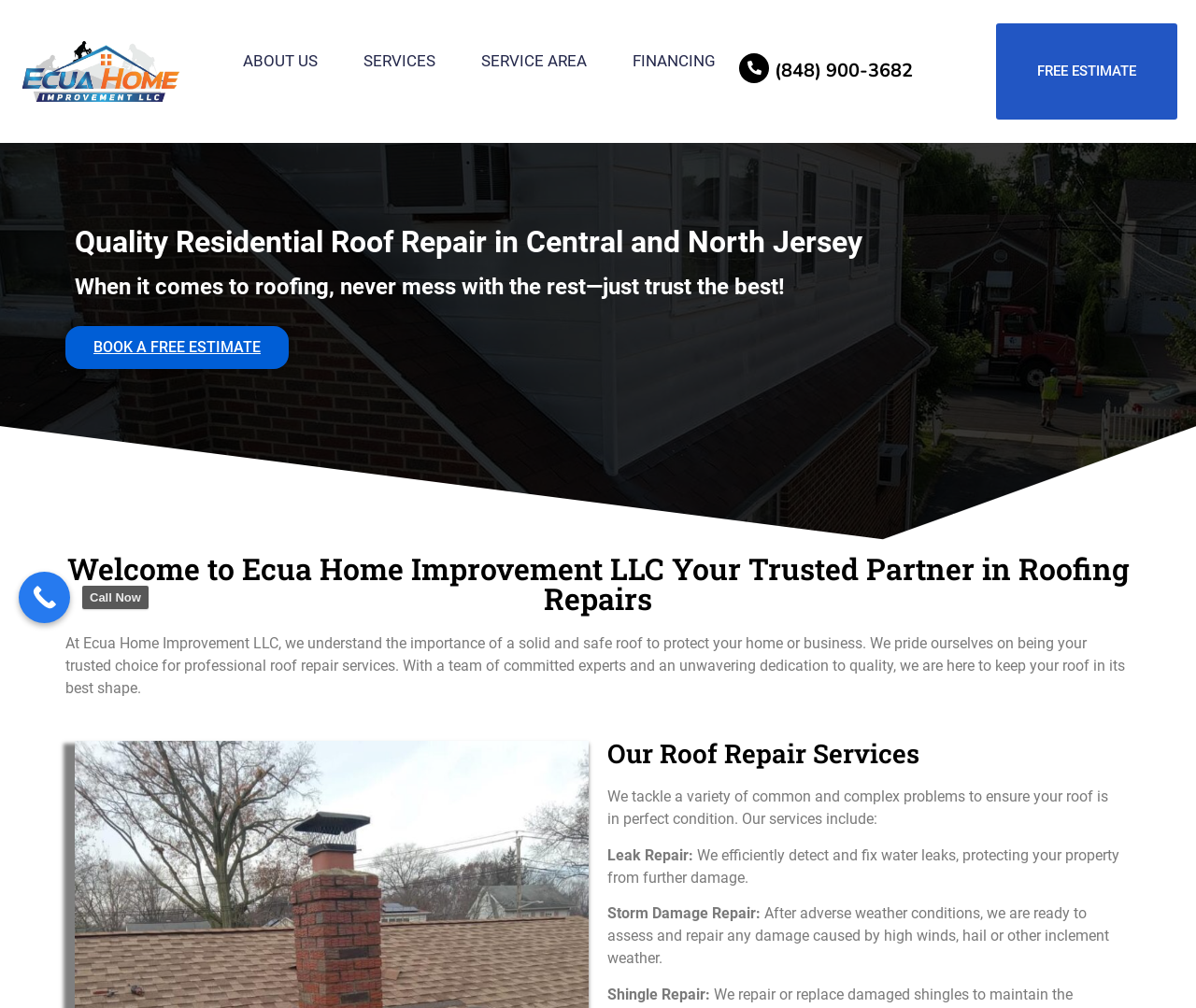Find the bounding box coordinates of the element you need to click on to perform this action: 'Get a FREE ESTIMATE'. The coordinates should be represented by four float values between 0 and 1, in the format [left, top, right, bottom].

[0.833, 0.023, 0.984, 0.119]